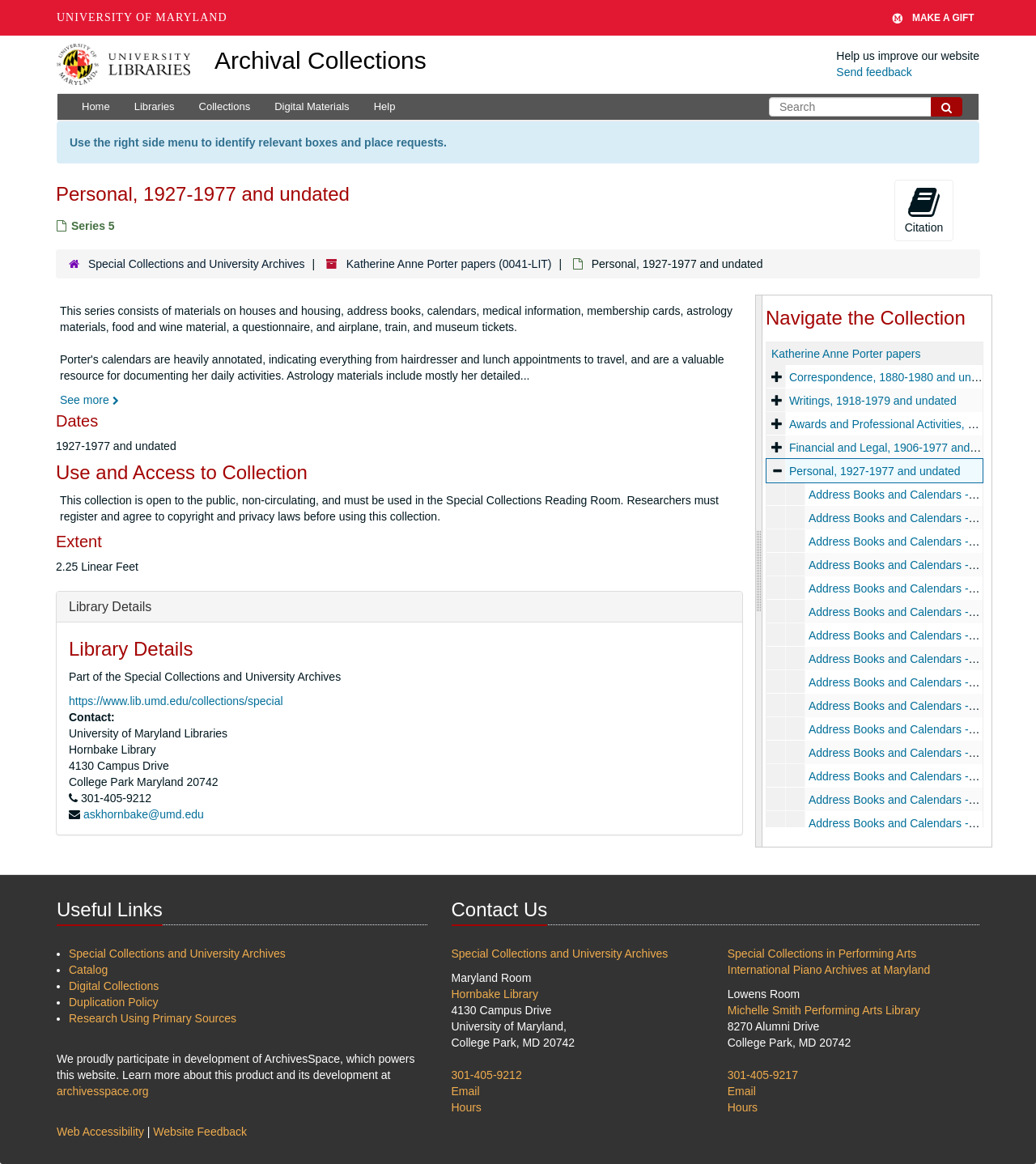Please answer the following question using a single word or phrase: 
What is the extent of the collection?

2.25 Linear Feet